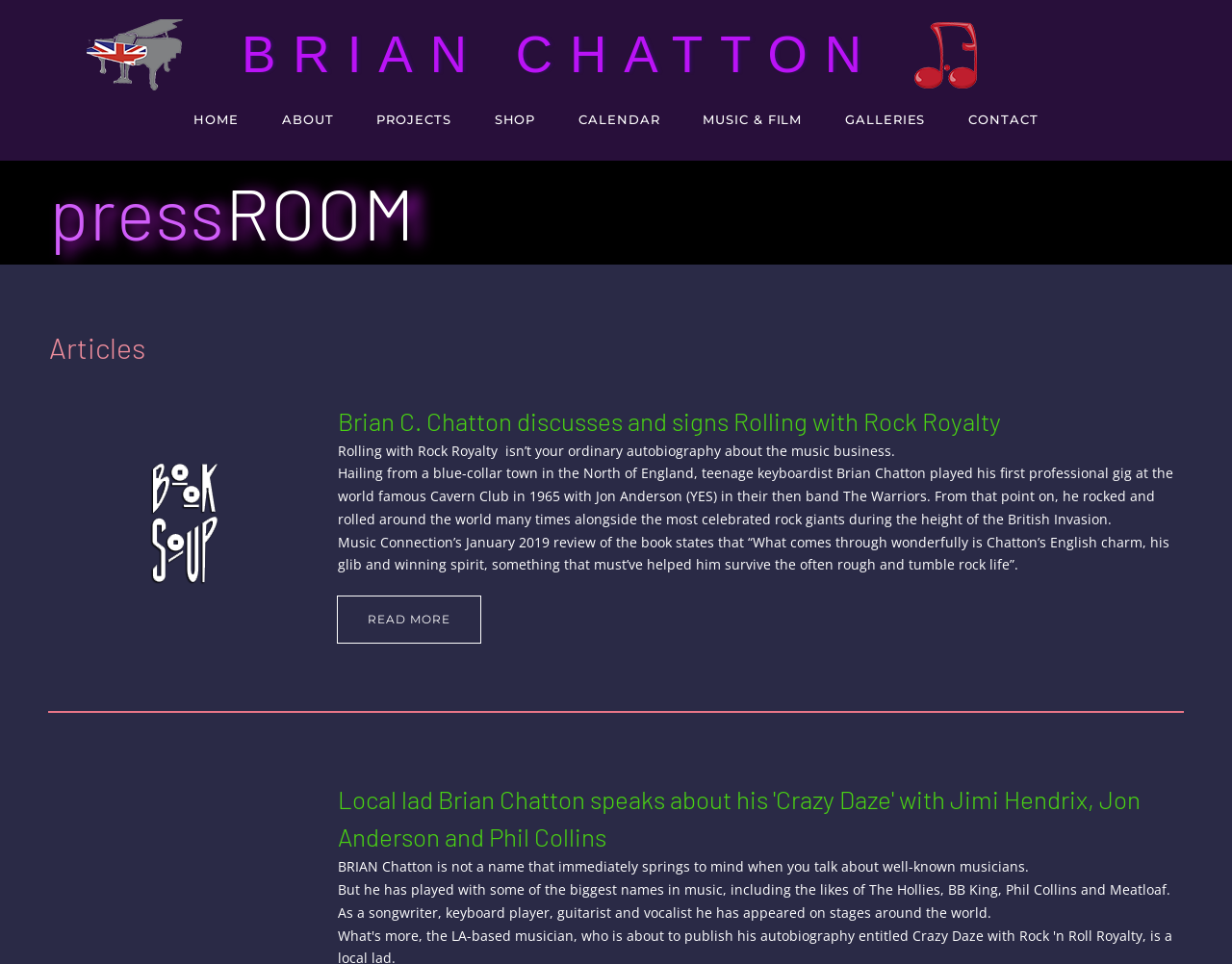Please identify the coordinates of the bounding box for the clickable region that will accomplish this instruction: "View the Top 5 WordPress Frontend Posting Plugins".

None